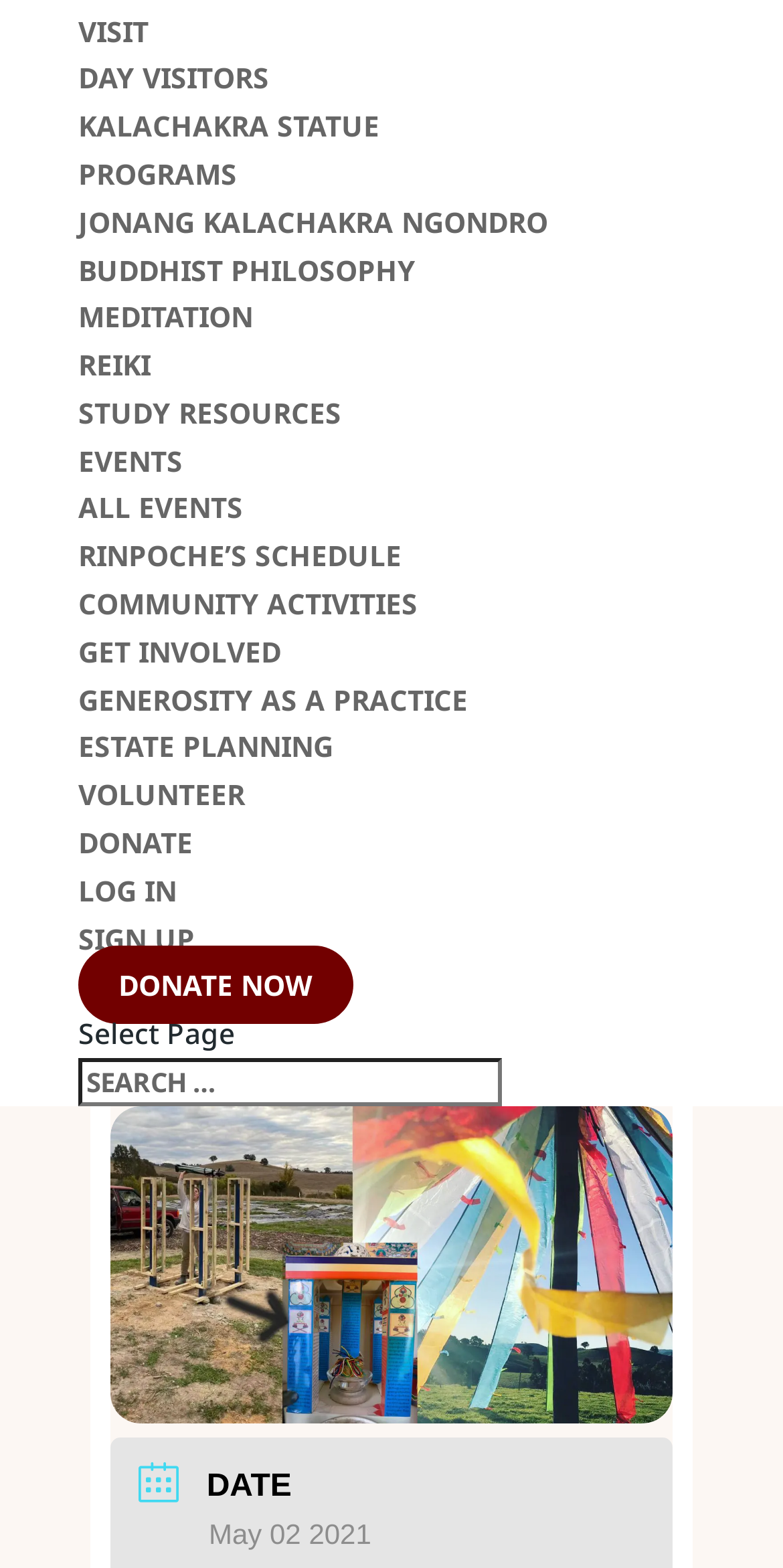Identify the bounding box for the given UI element using the description provided. Coordinates should be in the format (top-left x, top-left y, bottom-right x, bottom-right y) and must be between 0 and 1. Here is the description: Jonang Kalachakra Ngondro

[0.1, 0.129, 0.7, 0.153]